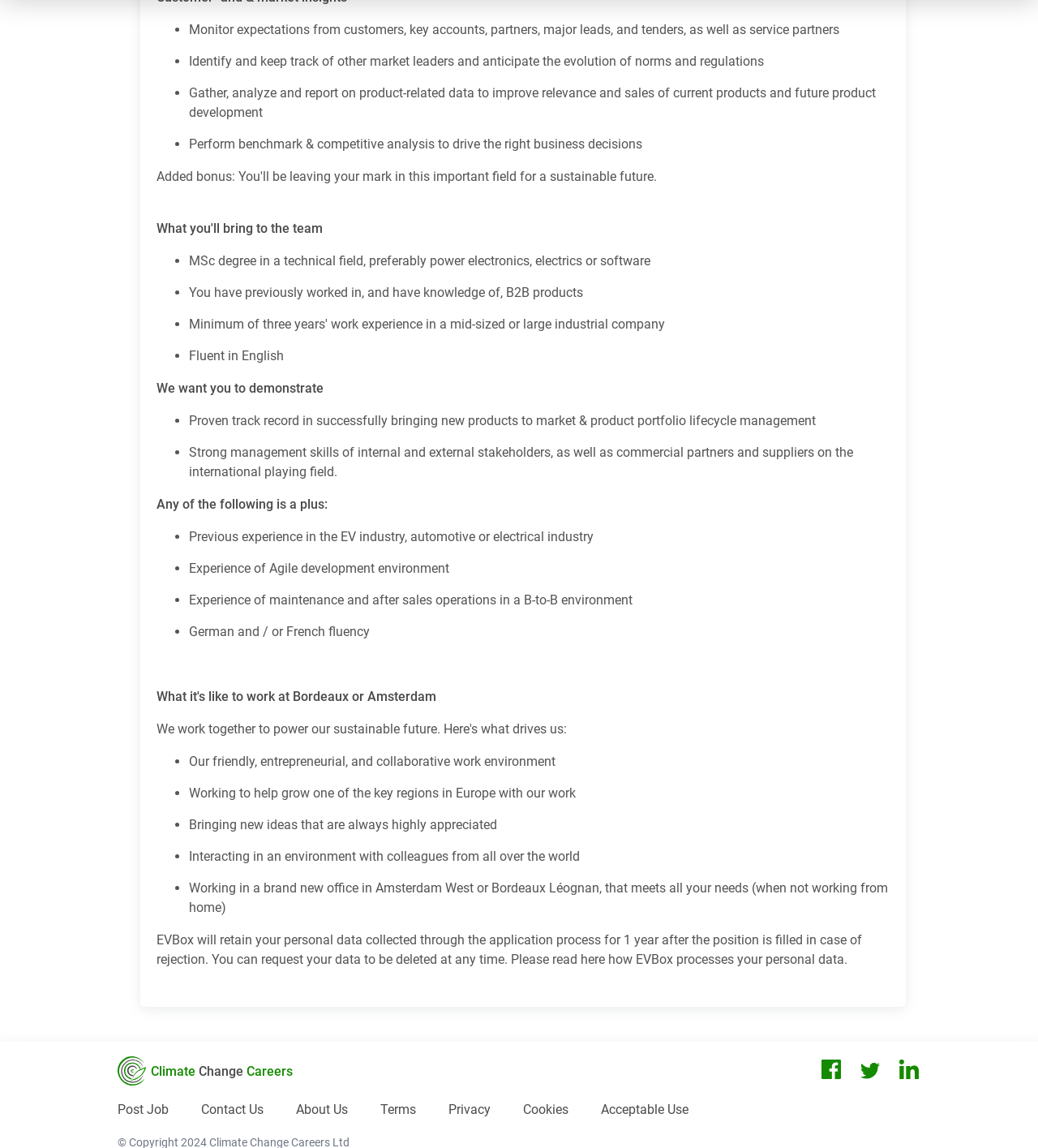Please provide the bounding box coordinate of the region that matches the element description: alt="Twitter icon". Coordinates should be in the format (top-left x, top-left y, bottom-right x, bottom-right y) and all values should be between 0 and 1.

[0.82, 0.917, 0.857, 0.951]